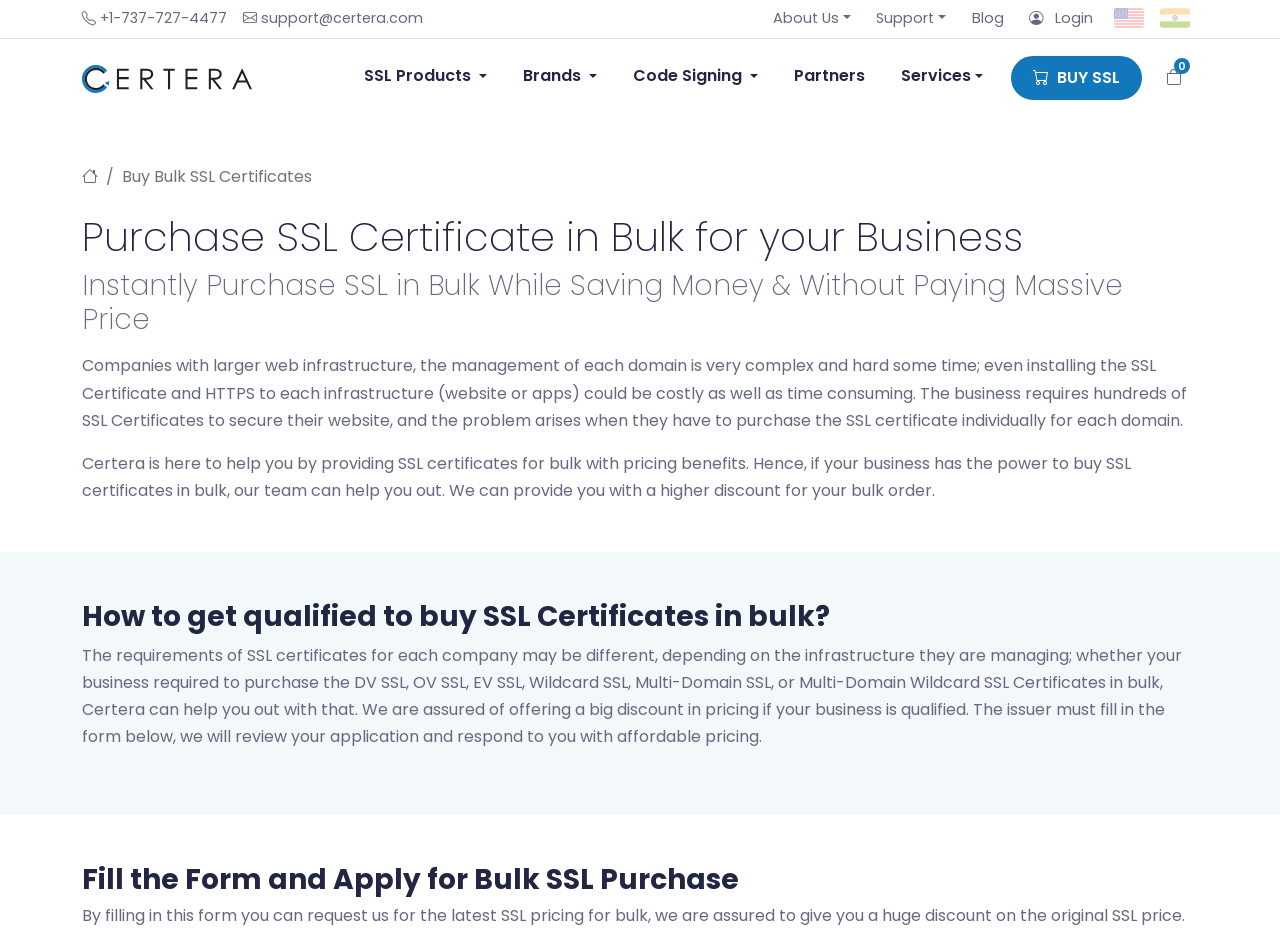Please determine the bounding box coordinates for the UI element described as: "Buy SSL".

[0.79, 0.059, 0.892, 0.105]